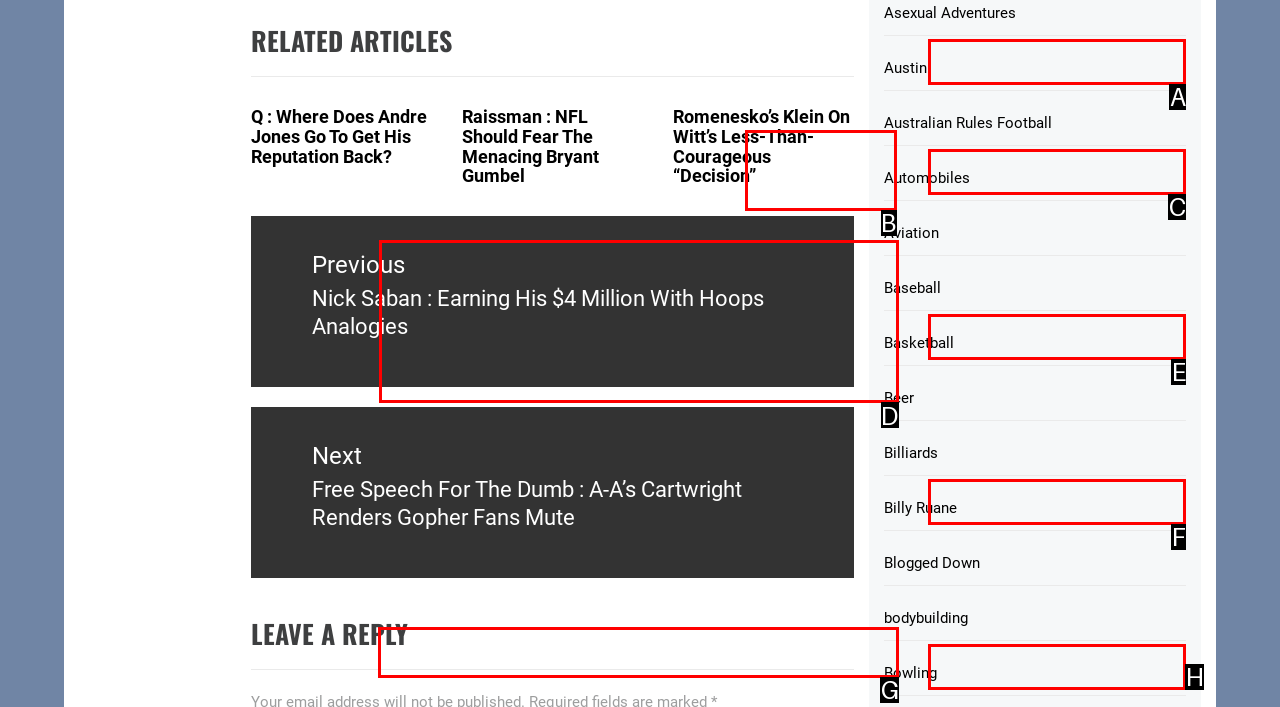Identify the HTML element to click to fulfill this task: Leave a reply
Answer with the letter from the given choices.

G